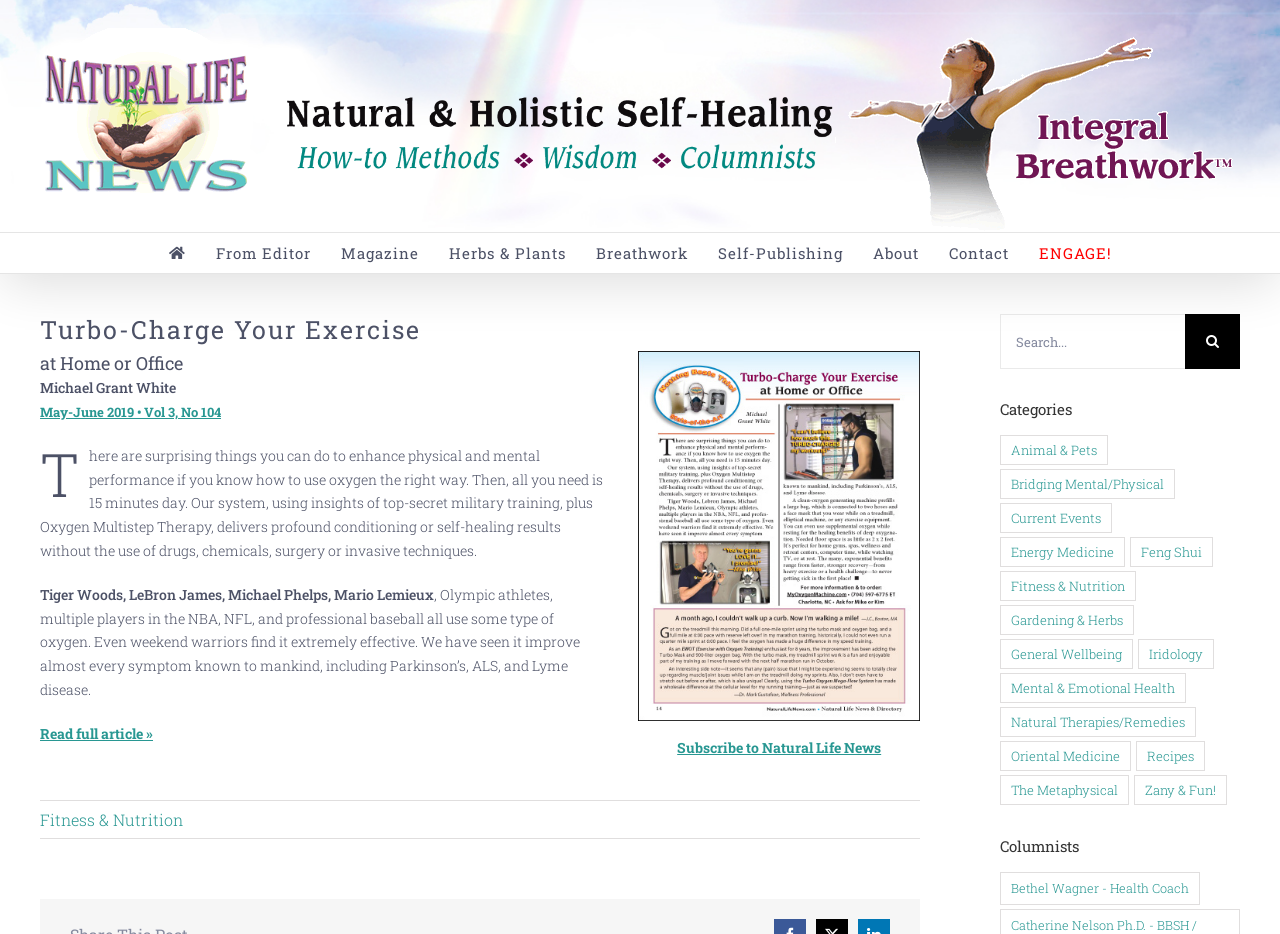Please reply with a single word or brief phrase to the question: 
Who is the author of the article 'Turbo-Charge Your Exercise'?

Michael Grant White